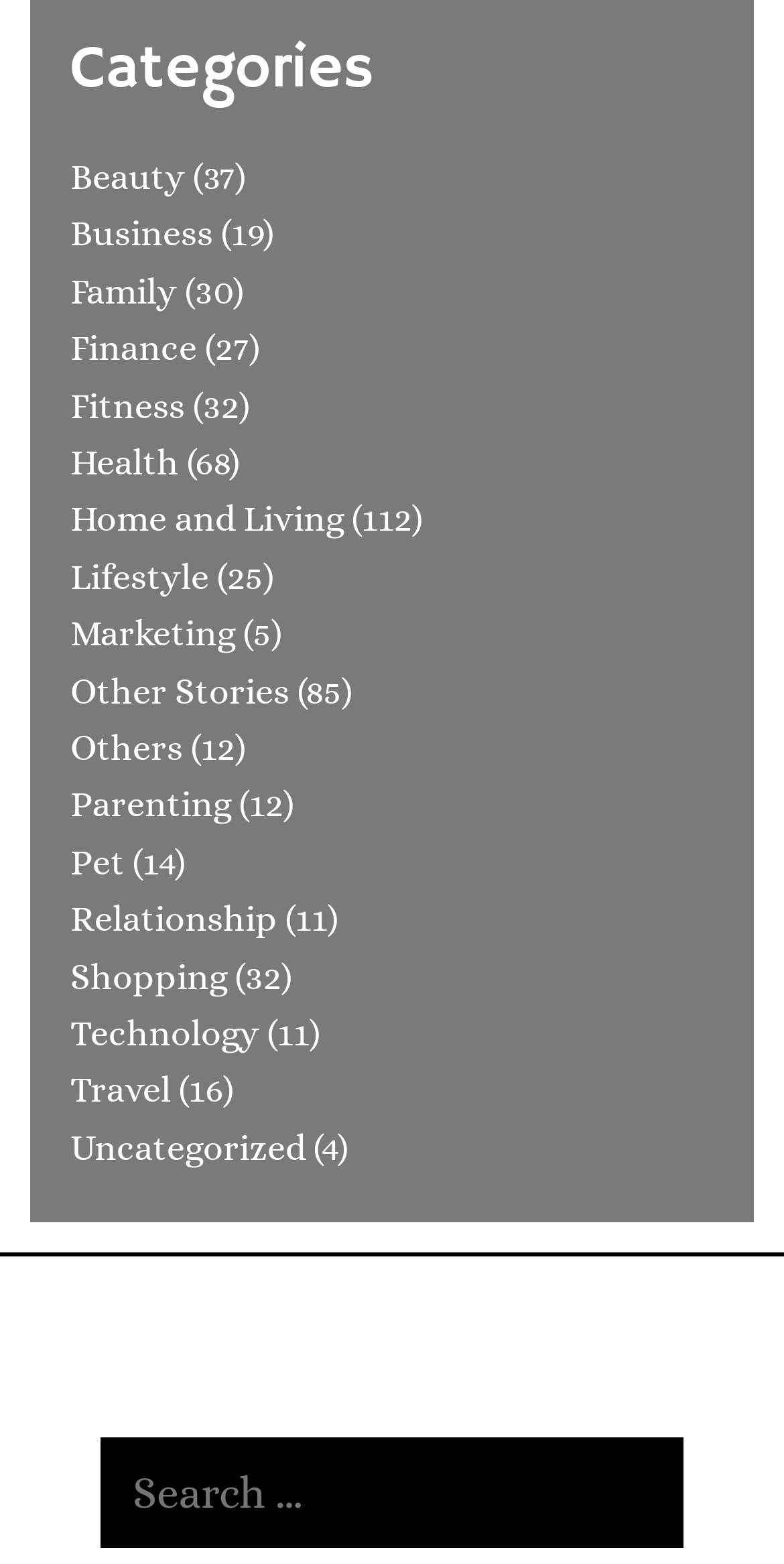Determine the bounding box coordinates of the clickable element to complete this instruction: "Click on Beauty category". Provide the coordinates in the format of four float numbers between 0 and 1, [left, top, right, bottom].

[0.09, 0.1, 0.236, 0.126]